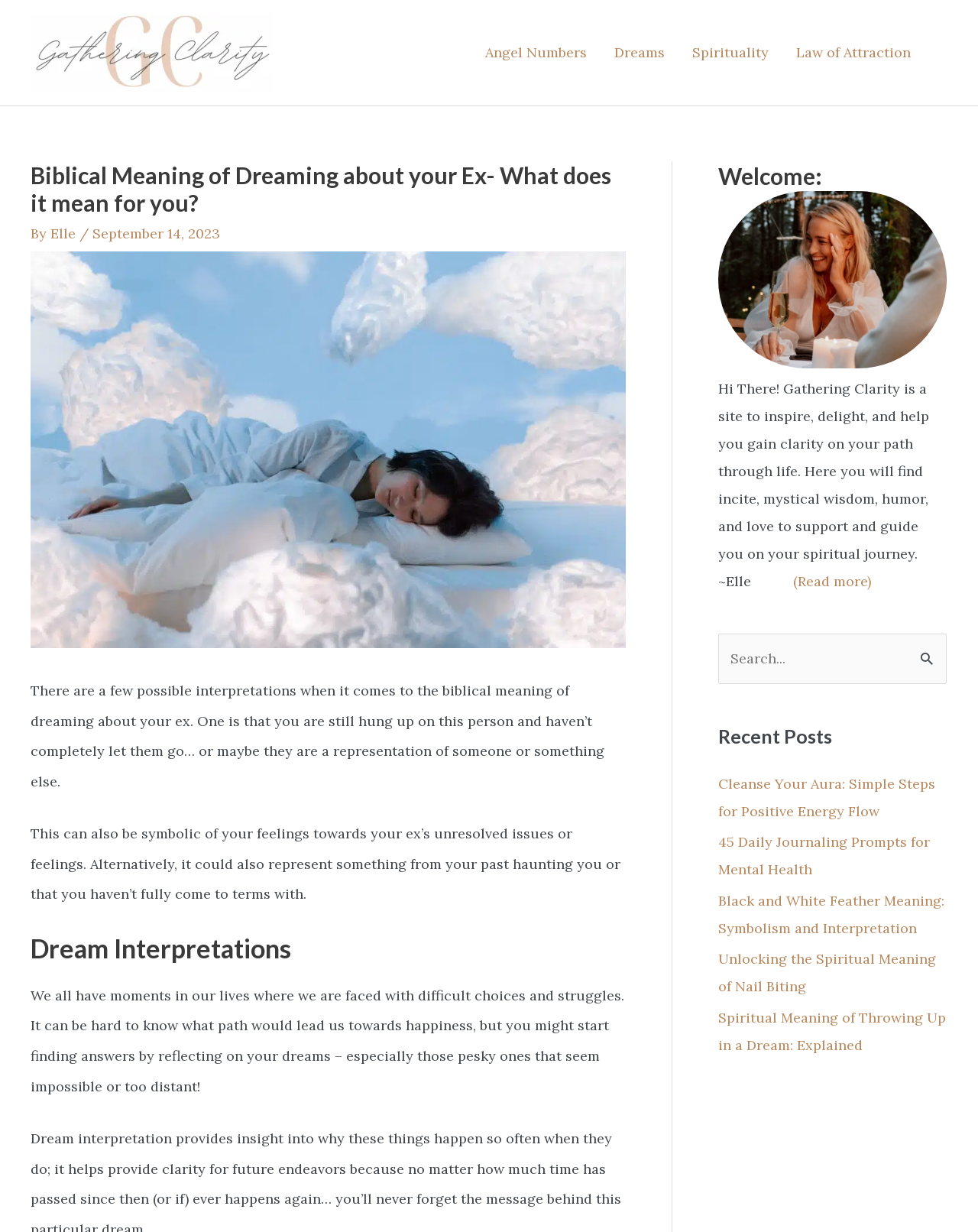Given the element description "(Read more)", identify the bounding box of the corresponding UI element.

[0.811, 0.464, 0.891, 0.479]